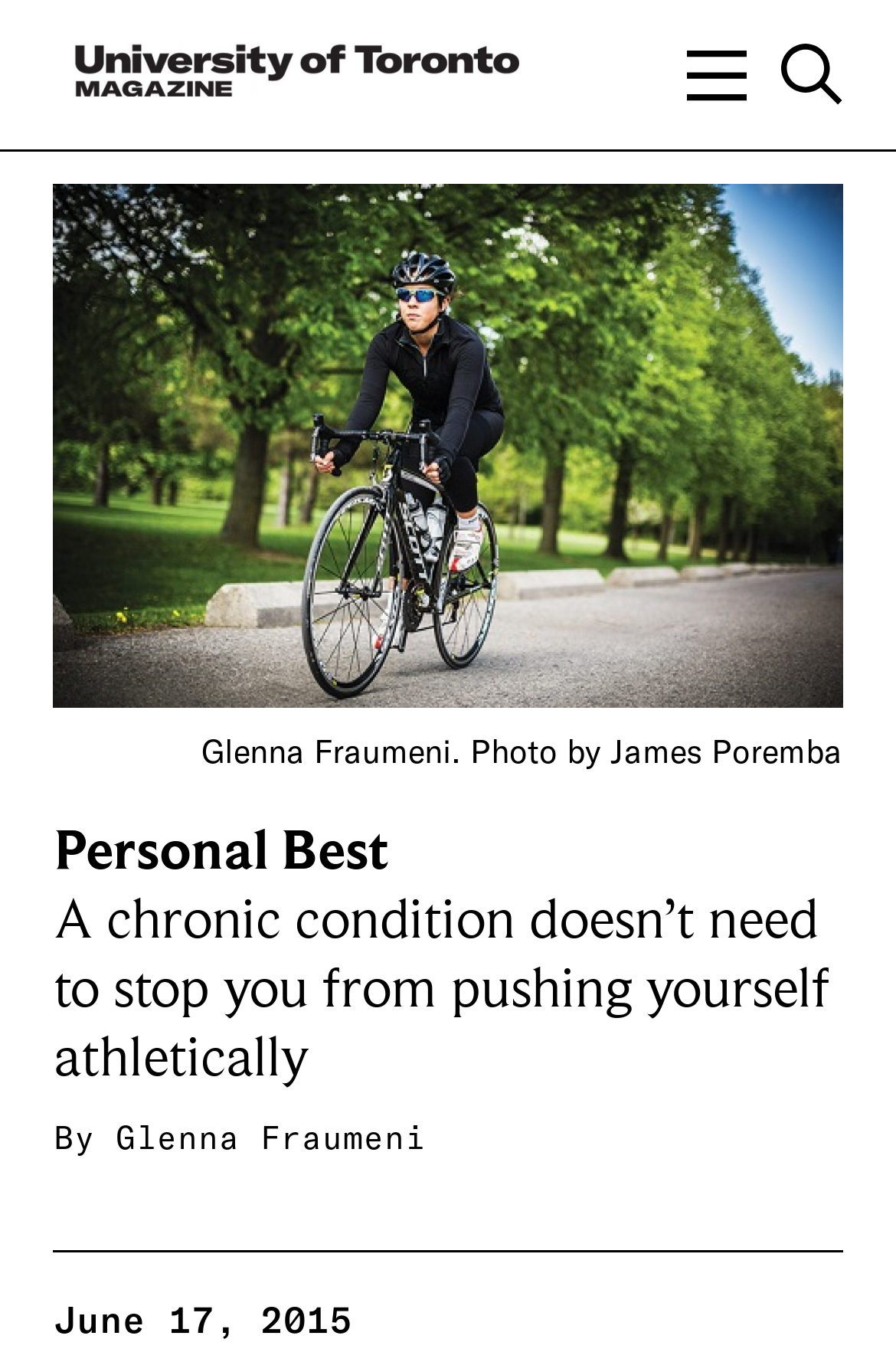Use the details in the image to answer the question thoroughly: 
What is the topic of the article?

I found the answer by looking at the static text 'A chronic condition doesn’t need to stop you from pushing yourself athletically', which suggests that the article is about people with chronic conditions who are still able to engage in athletic activities.